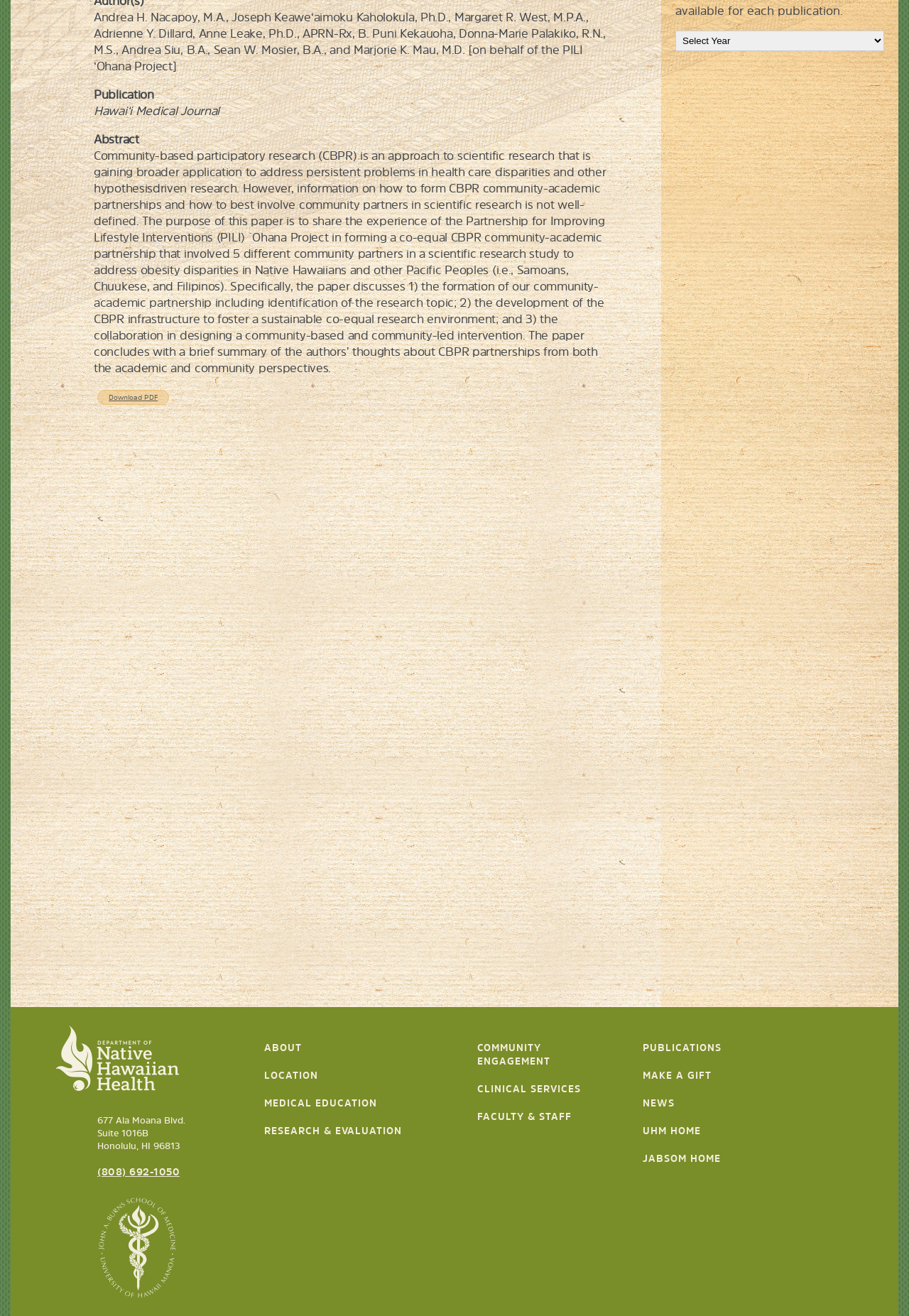Can you find the bounding box coordinates for the UI element given this description: "Community Engagement"? Provide the coordinates as four float numbers between 0 and 1: [left, top, right, bottom].

[0.525, 0.79, 0.65, 0.811]